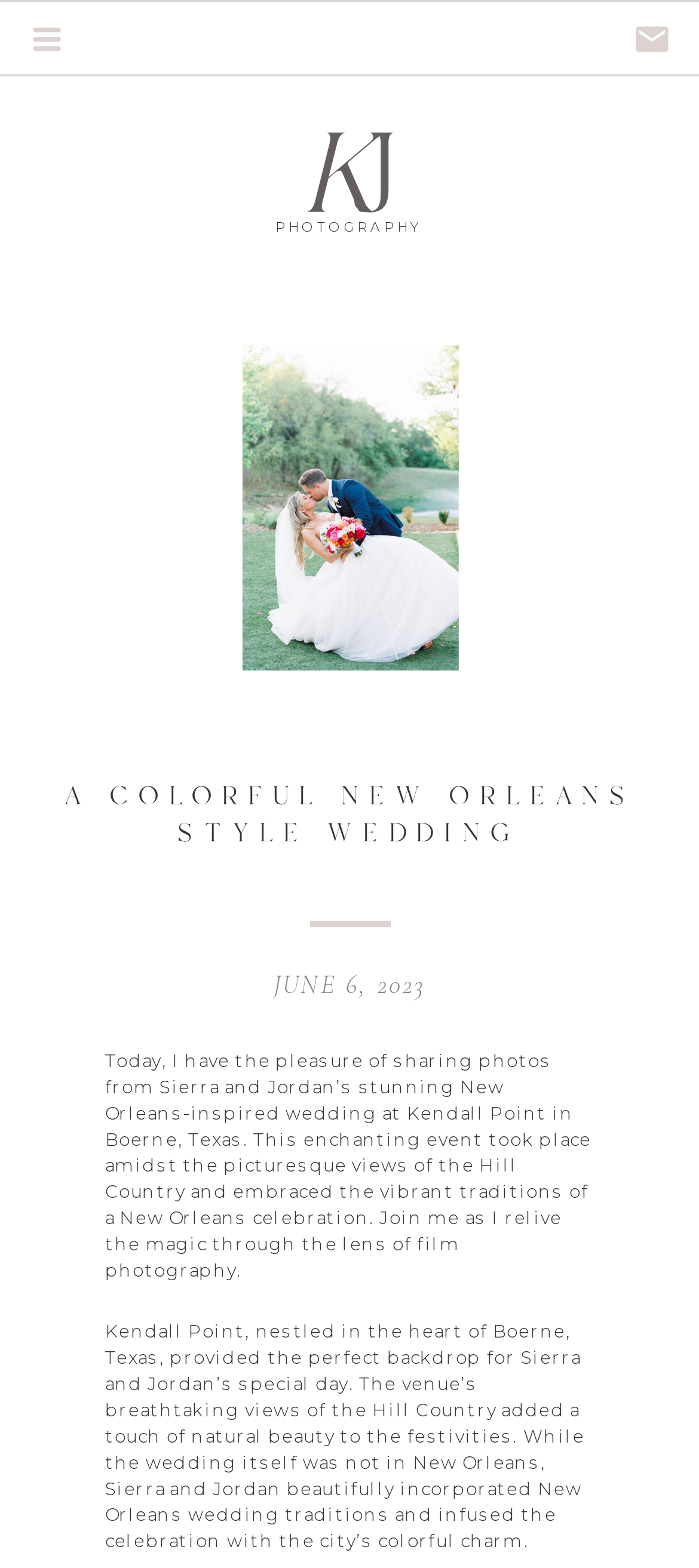Respond with a single word or phrase:
What type of photography is used?

Film photography